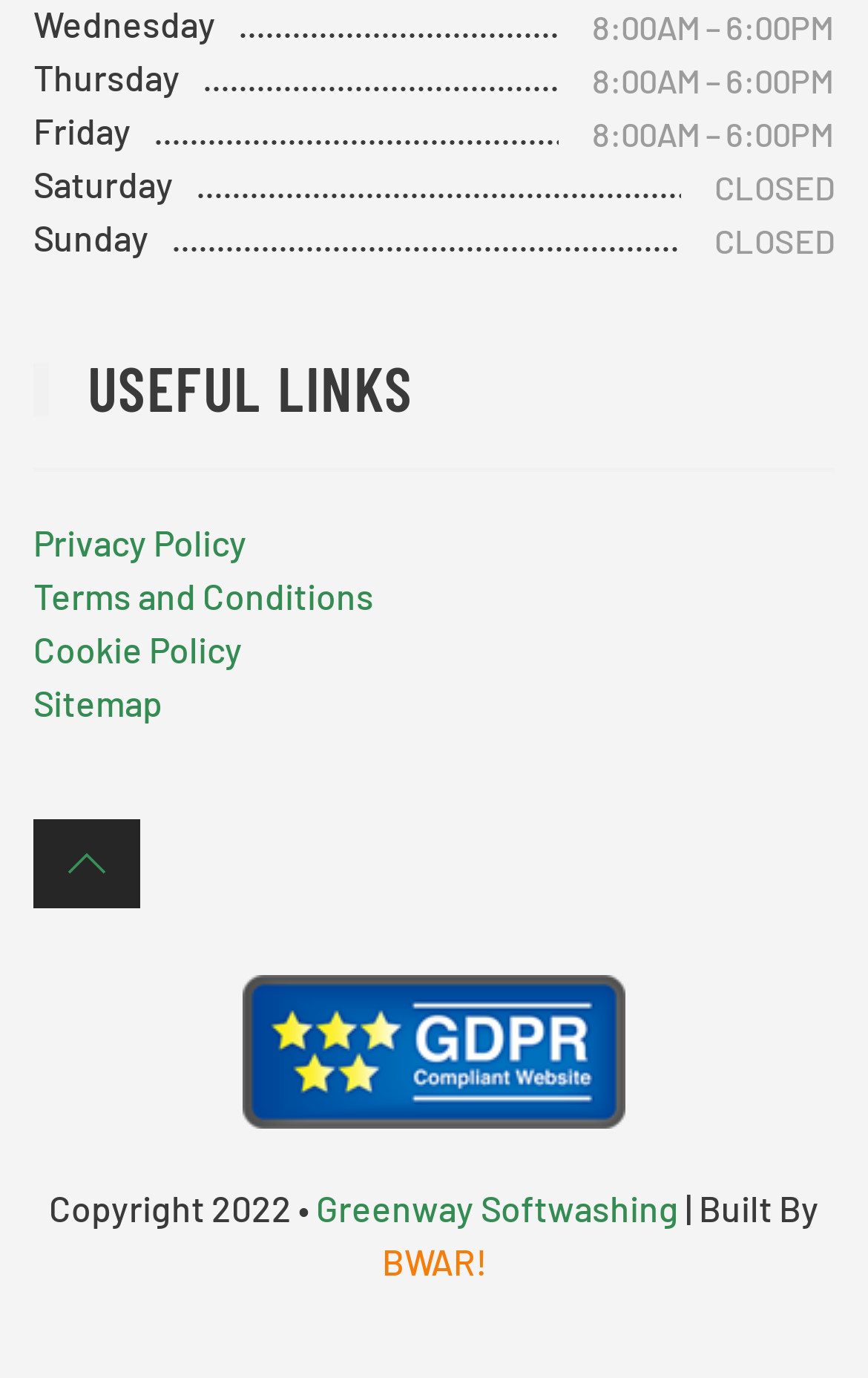What is the link labeled 'Sitemap'?
Please describe in detail the information shown in the image to answer the question.

I identified the link labeled 'Sitemap' by searching for the link element with the text 'Sitemap' and found that it is a clickable link.